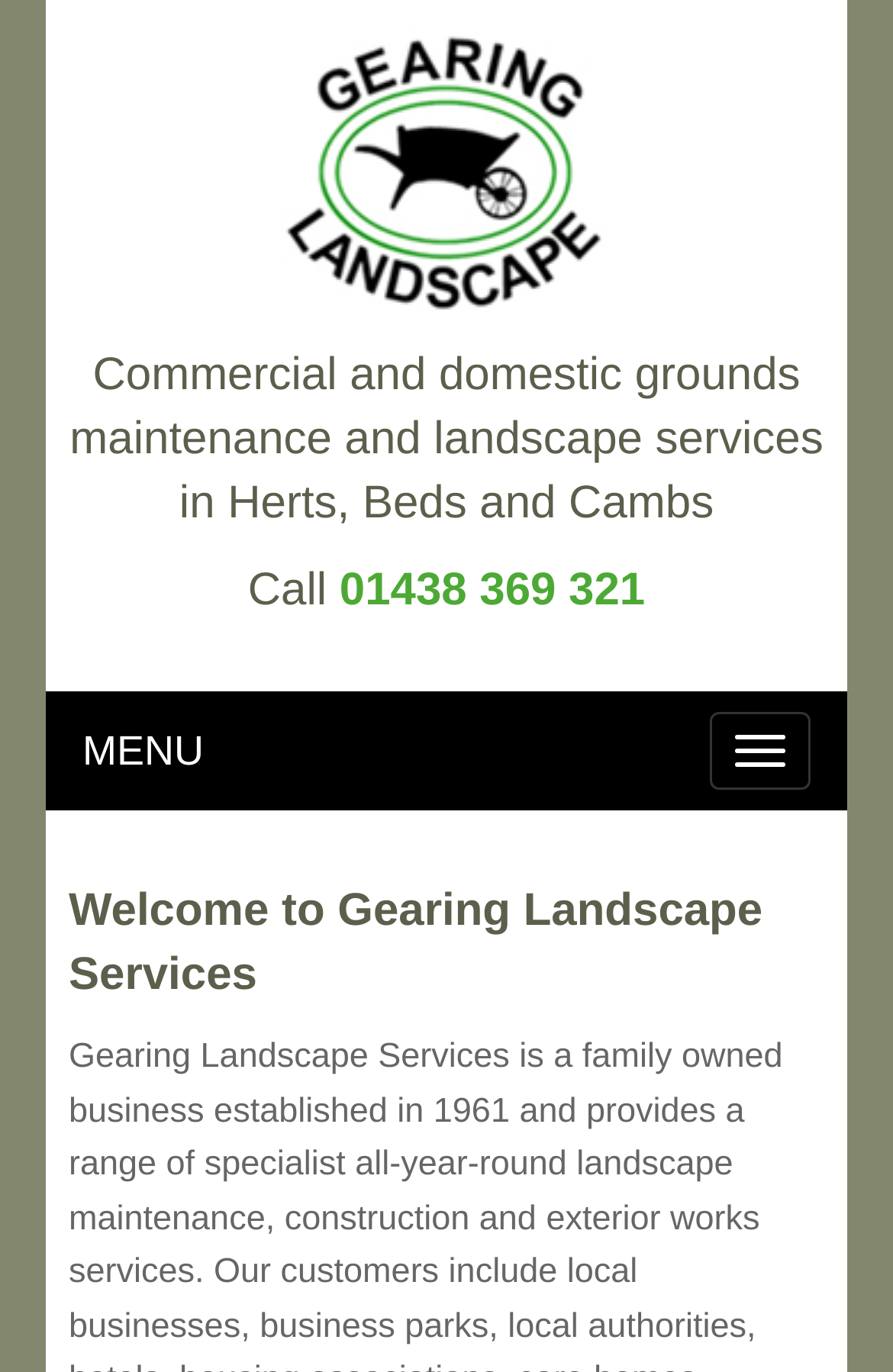What is the phone number to call?
We need a detailed and exhaustive answer to the question. Please elaborate.

The phone number is located in a heading element with a bounding box of [0.051, 0.407, 0.949, 0.454]. It is also a link with a bounding box of [0.38, 0.412, 0.722, 0.449].